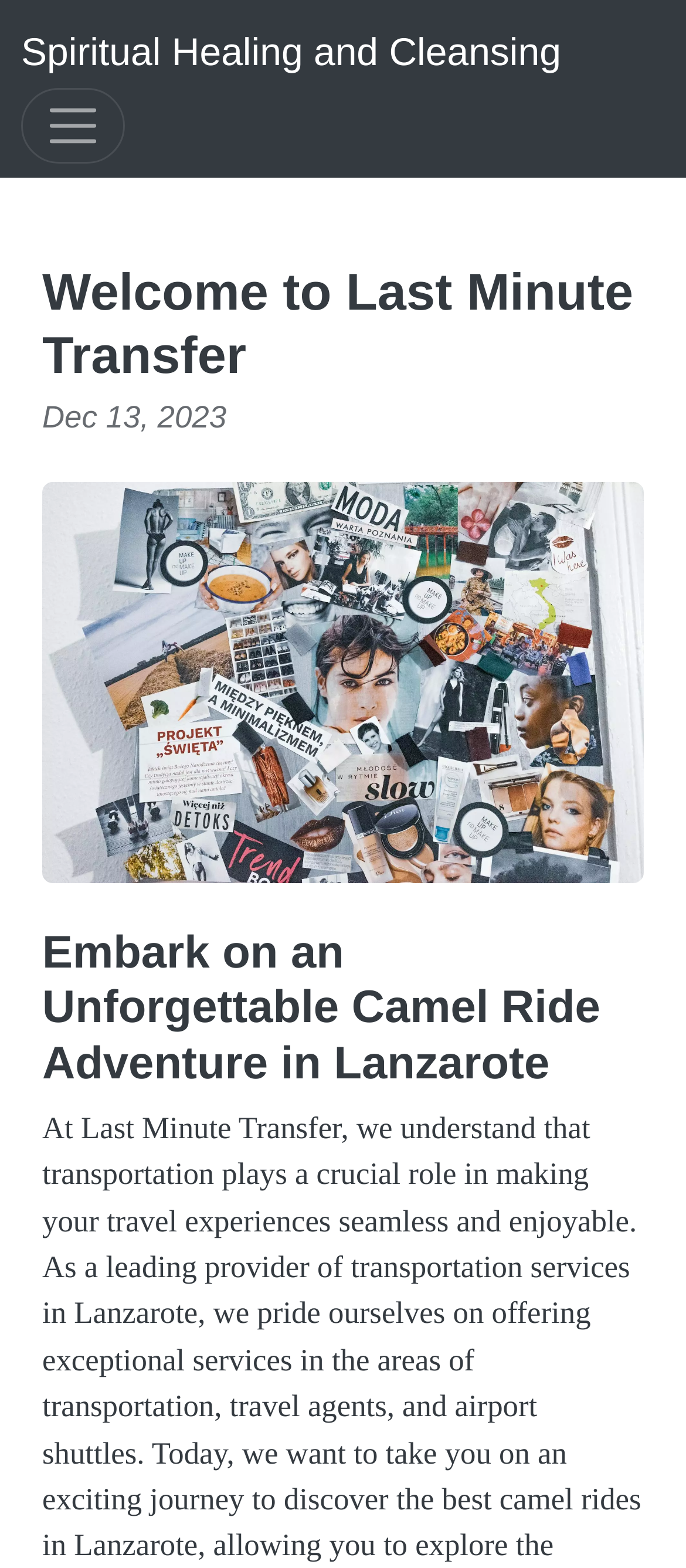What is the date displayed on the webpage? Please answer the question using a single word or phrase based on the image.

Dec 13, 2023